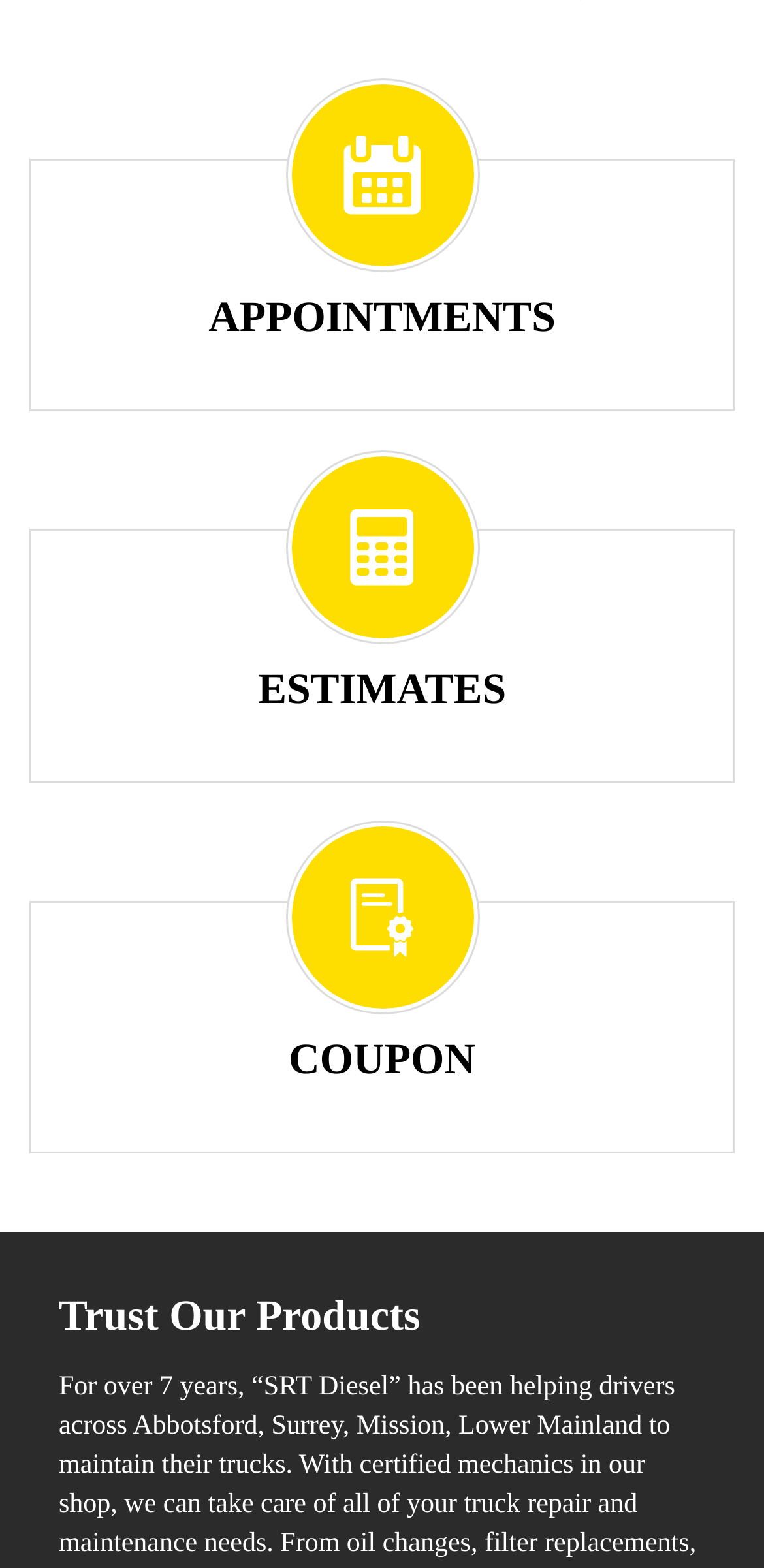Provide your answer in a single word or phrase: 
How many headings are there on the webpage?

4